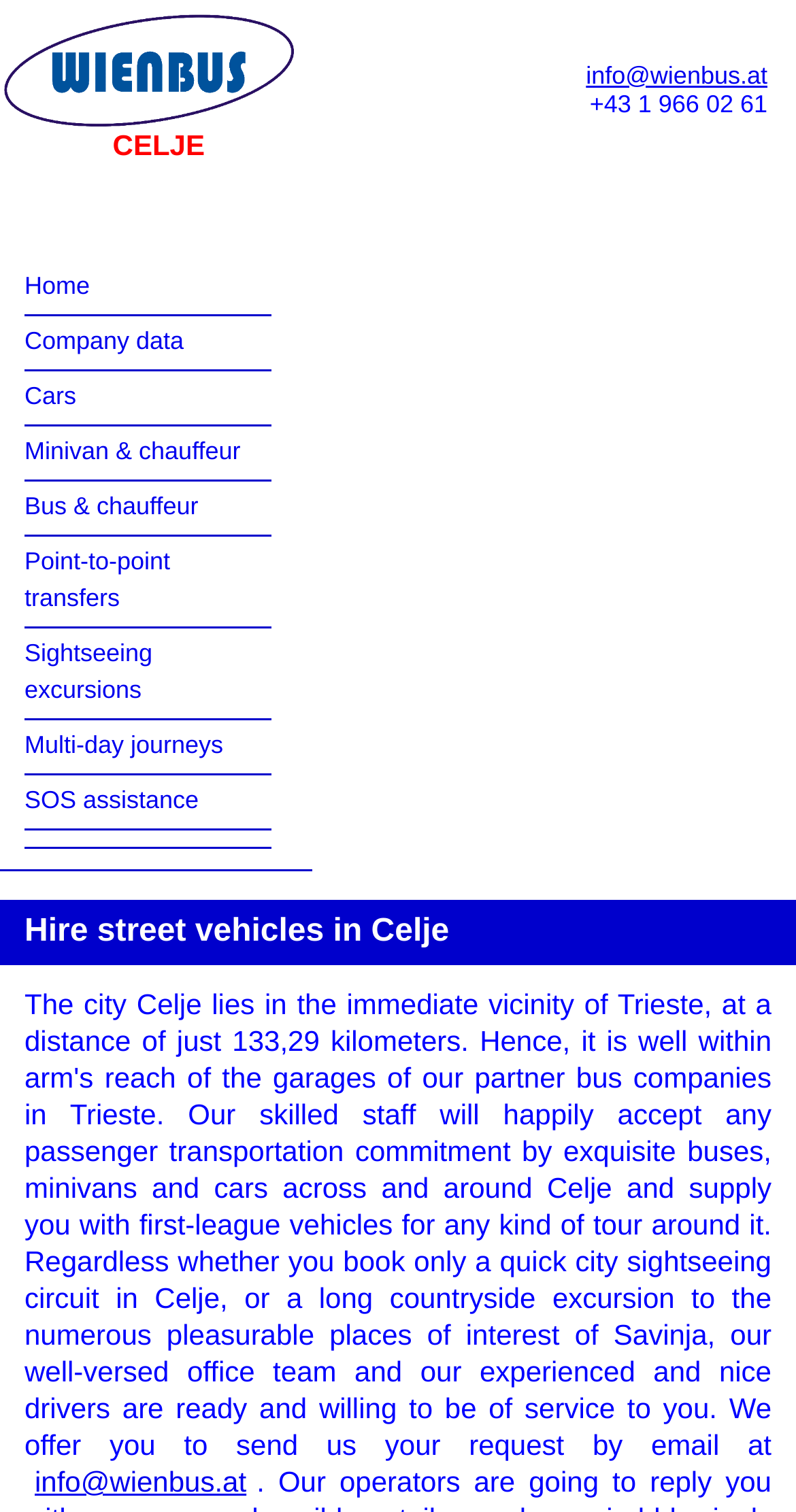What is the company's email address?
Please provide a comprehensive answer to the question based on the webpage screenshot.

The company's email address can be found in the top-right corner of the webpage, inside a table cell, and also at the bottom of the webpage as a link.